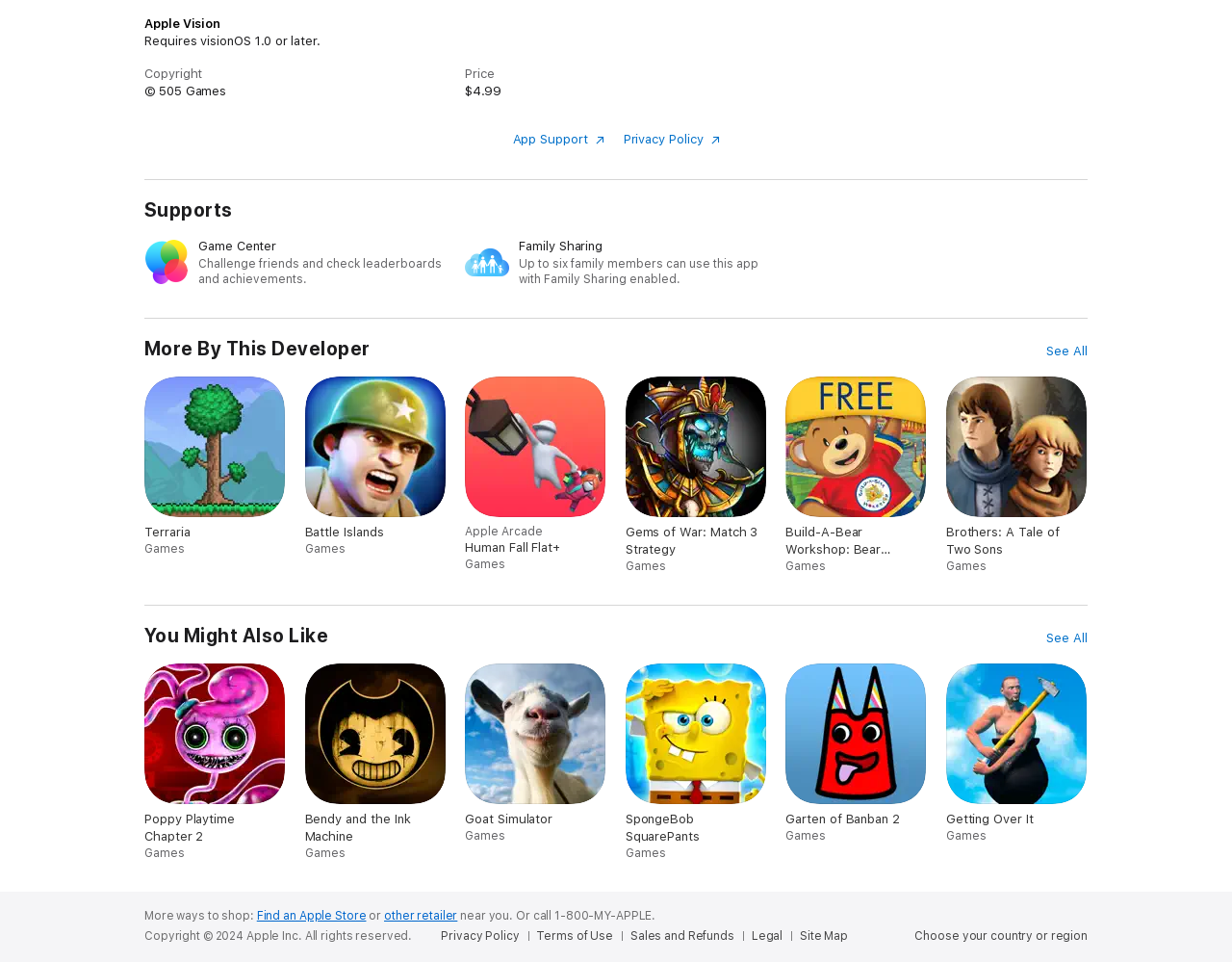Identify the bounding box coordinates for the UI element described as follows: "Find an Apple Store". Ensure the coordinates are four float numbers between 0 and 1, formatted as [left, top, right, bottom].

[0.208, 0.945, 0.297, 0.959]